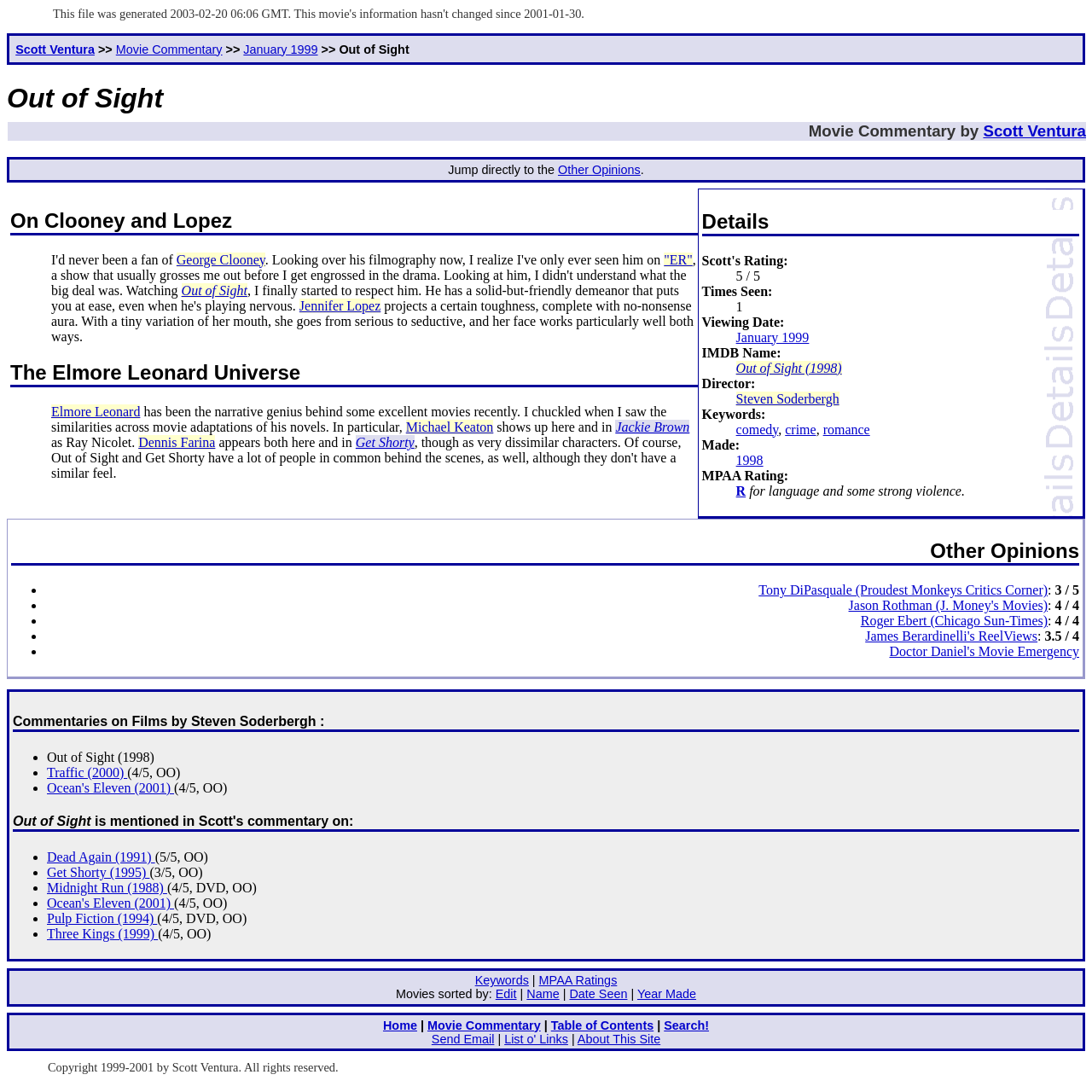Write a detailed summary of the webpage.

The webpage is a movie commentary page for the film "Out of Sight" by Scott Ventura. At the top, there is a heading with the title "Out of Sight - Movie Commentary by Scott Ventura" and a link to the author's name. Below this, there is a link to "Movie Commentary" and another link to "January 1999". The main title "Out of Sight" is displayed prominently in the center of the page.

To the right of the main title, there is a section with details about the movie, including its rating, viewing date, IMDB name, director, and keywords. This section is organized into a list with clear headings and descriptions.

Below the details section, there are three main sections of commentary. The first section is titled "On Clooney and Lopez" and discusses the performances of George Clooney and Jennifer Lopez in the movie. The second section is titled "The Elmore Leonard Universe" and talks about the author's influence on the movie and its connections to other films.

The third section is titled "Other Opinions" and lists reviews from other critics, including Tony DiPasquale, Jason Rothman, Roger Ebert, and James Berardinelli. Each review is listed with a bullet point and includes a link to the critic's website and their rating out of 5 or 4.

Throughout the page, there are links to other relevant pages, such as the author's name, movie titles, and critic's websites. The layout is clean and easy to navigate, with clear headings and sections that separate the different topics.